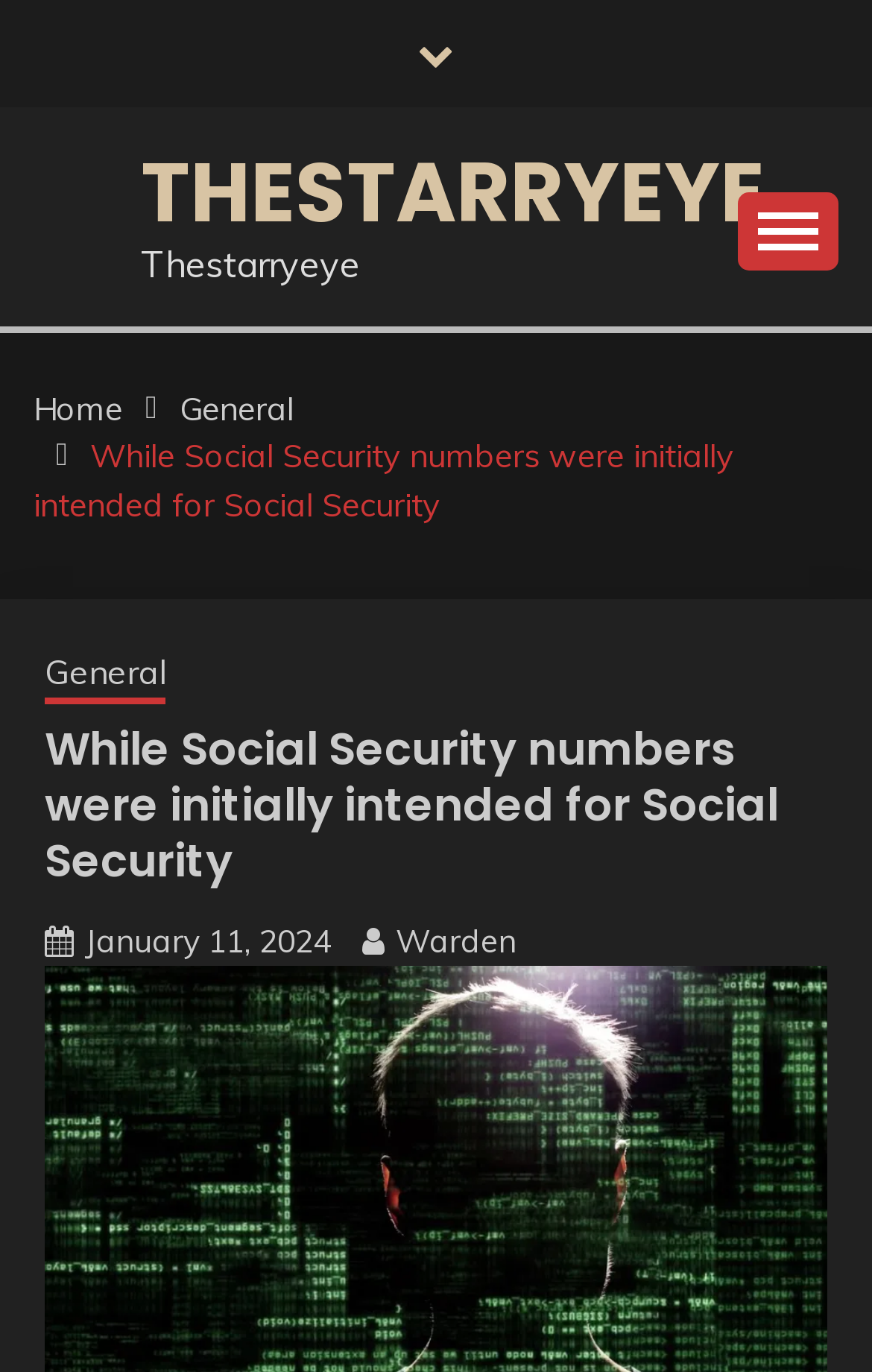Based on the image, provide a detailed and complete answer to the question: 
How many links are in the breadcrumb navigation?

I counted the number of link elements within the navigation element with the description 'Breadcrumbs', which are 'Home', 'General', 'While Social Security numbers were initially intended for Social Security', and 'General'.